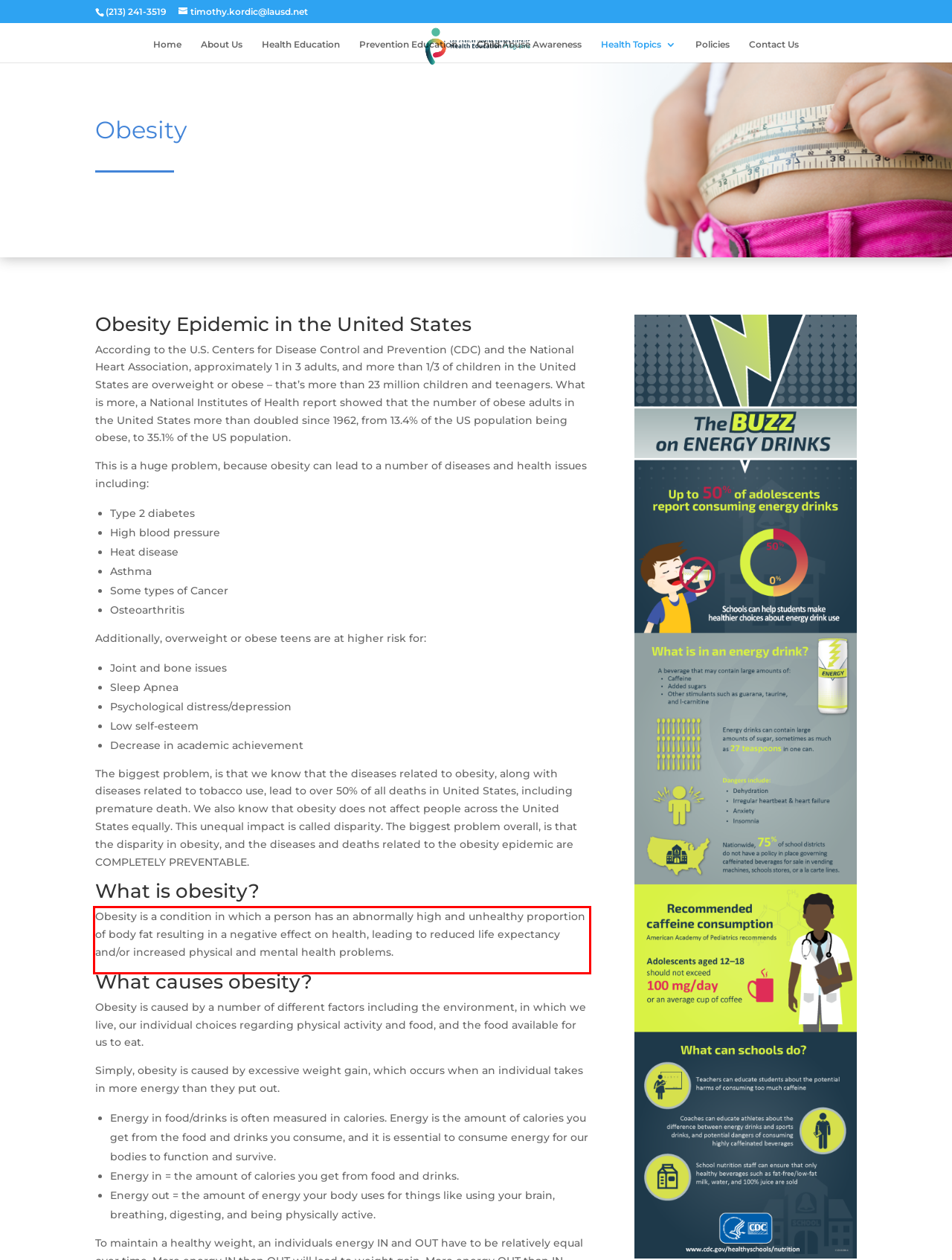You are given a screenshot with a red rectangle. Identify and extract the text within this red bounding box using OCR.

Obesity is a condition in which a person has an abnormally high and unhealthy proportion of body fat resulting in a negative effect on health, leading to reduced life expectancy and/or increased physical and mental health problems.